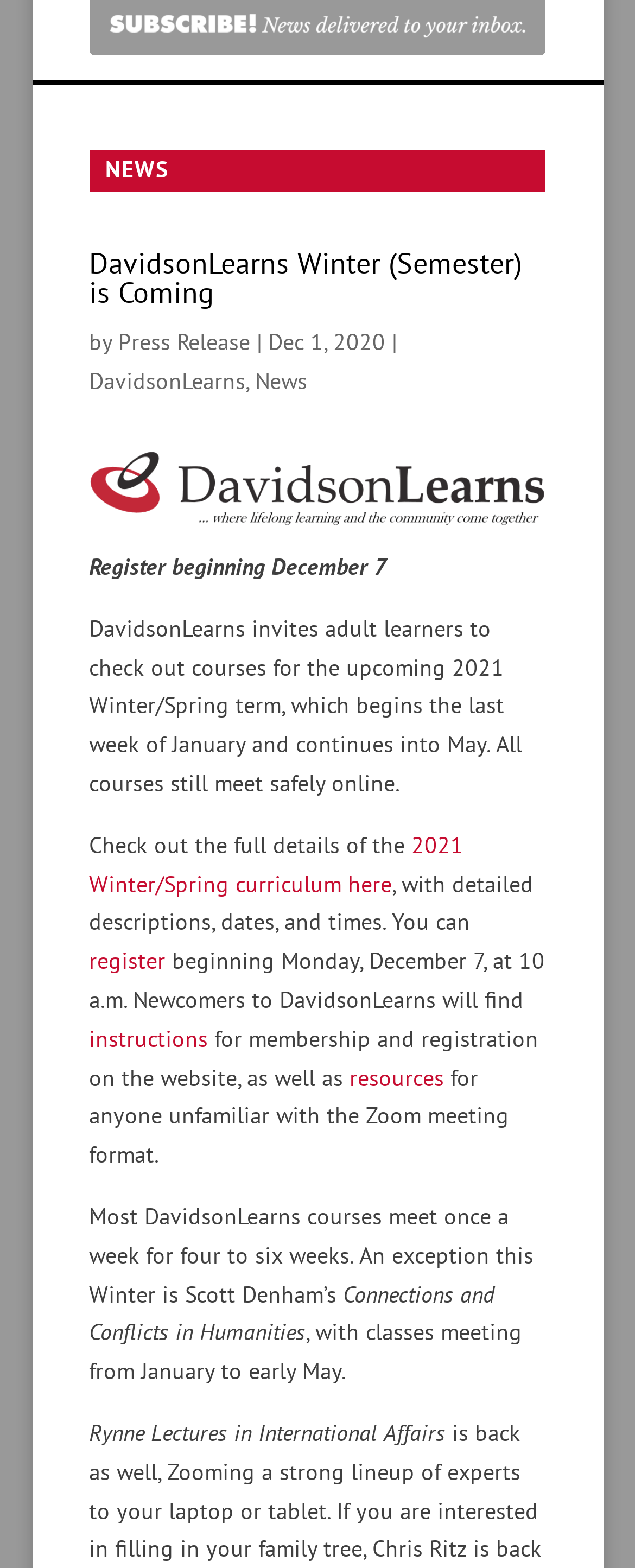Determine the bounding box for the UI element that matches this description: "Press Release".

[0.186, 0.209, 0.394, 0.228]